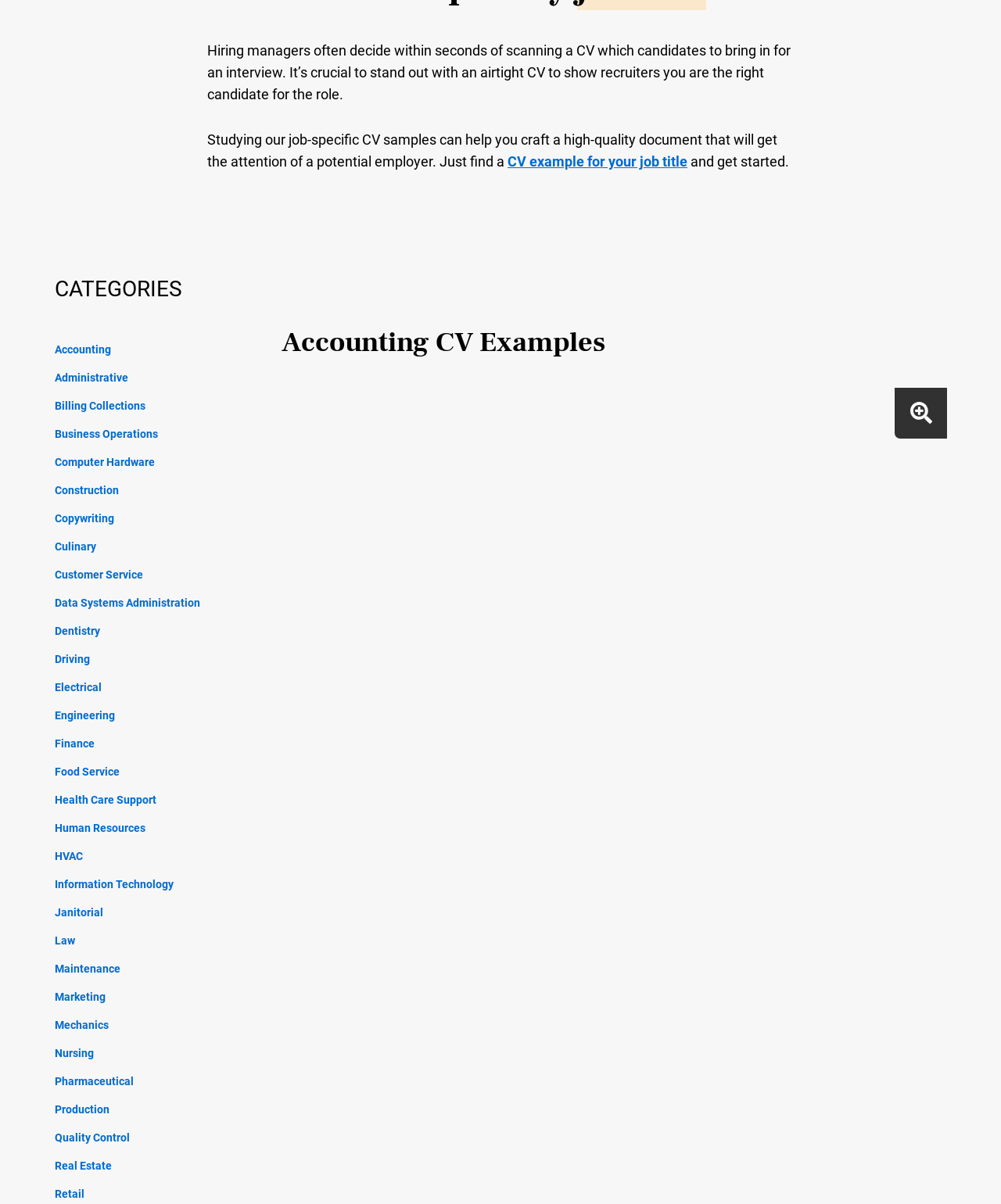Based on the description "Contact Us", find the bounding box of the specified UI element.

None